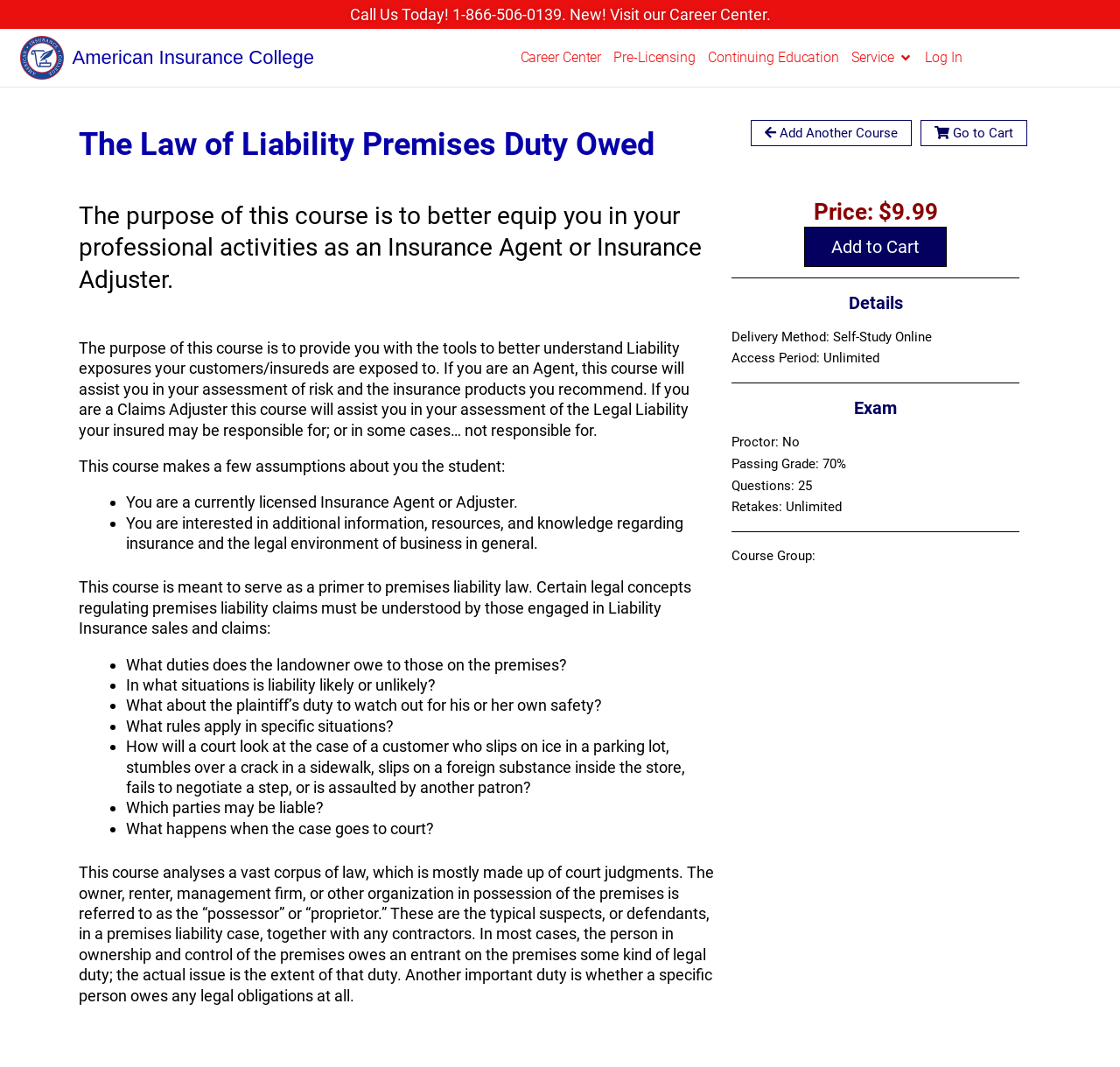Locate the bounding box coordinates of the element to click to perform the following action: 'Call us today!'. The coordinates should be given as four float values between 0 and 1, in the form of [left, top, right, bottom].

[0.312, 0.004, 0.688, 0.023]